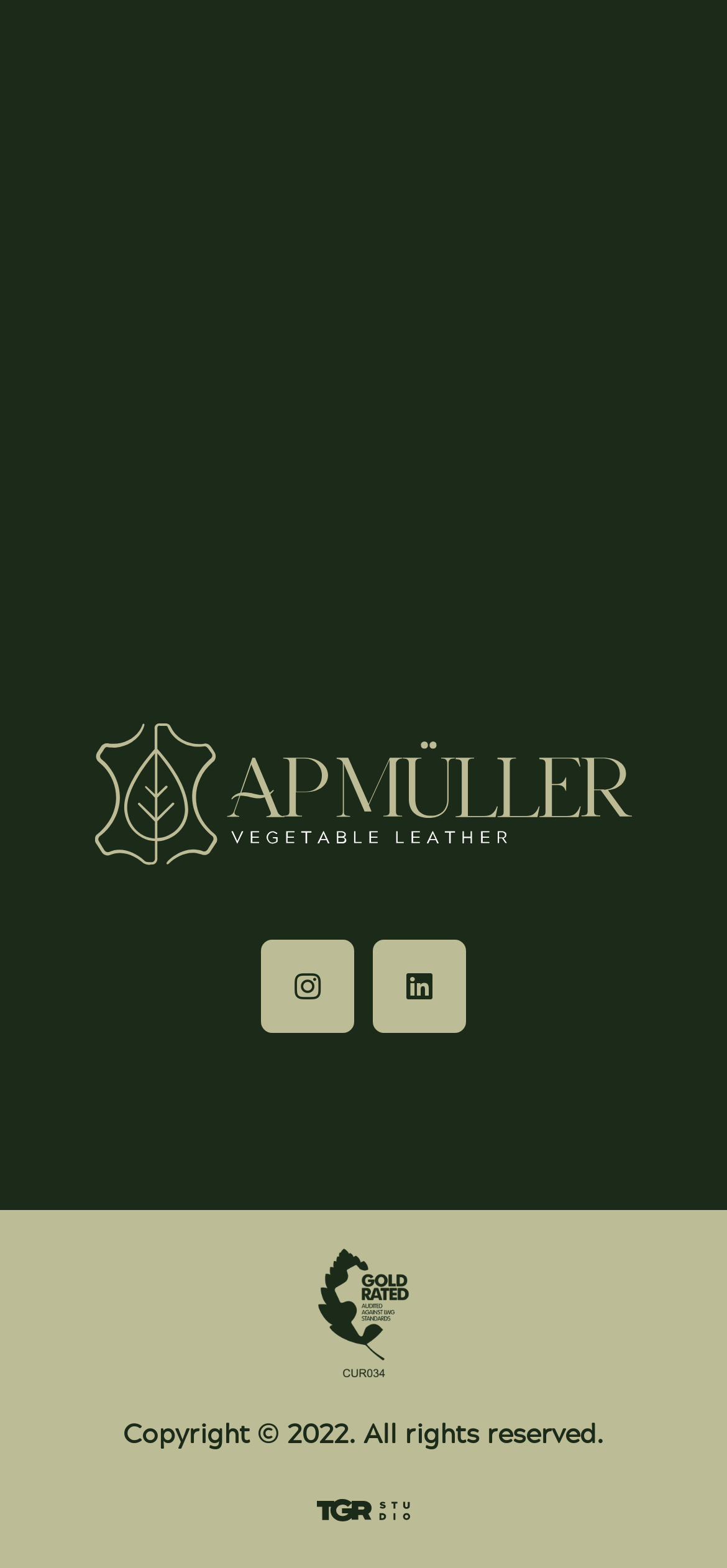Based on the image, please respond to the question with as much detail as possible:
What is the name of the person?

The name of the person can be found in the link element with the text 'A.P. Müller' and an image with the same name, located at the top of the webpage.